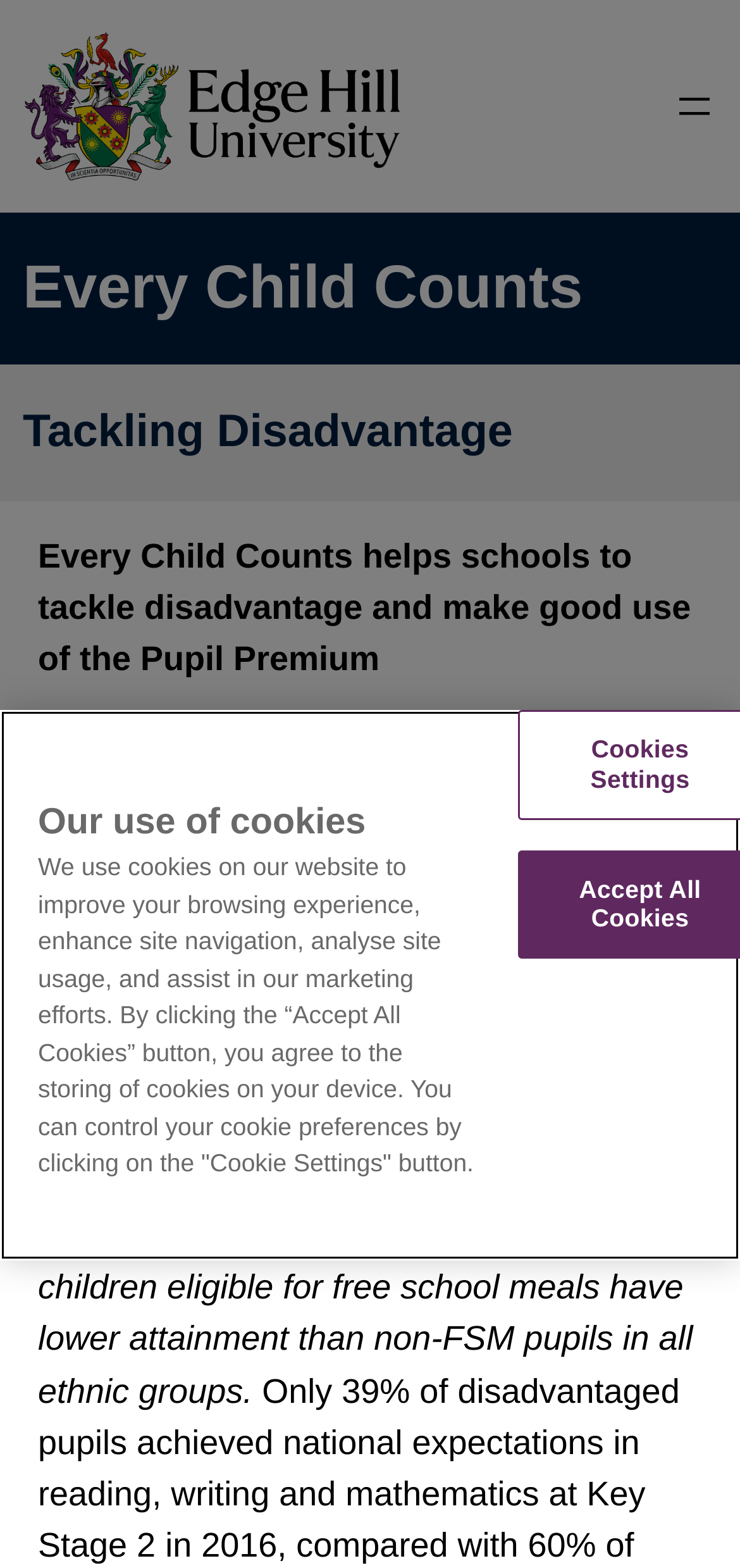Create a detailed summary of all the visual and textual information on the webpage.

The webpage is about Every Child Counts, an organization that helps schools tackle disadvantage and make good use of the Pupil Premium. At the top left of the page, there is a figure, likely a logo, accompanied by a link. Below this, there is a navigation menu with an "Open menu" button. 

The main content of the page starts with a heading "Every Child Counts" followed by a subheading "Tackling Disadvantage". Below this, there is a paragraph of text that explains the organization's purpose, citing a statistic from the Education Endowment Foundation (2018) about the attainment gap between disadvantaged pupils and their peers. 

The text continues to discuss the issue of educational disadvantage, mentioning the Government's Race Disparity Audit (2017) and its findings on the association between low educational attainment and economic disadvantage. 

At the bottom of the page, there is a section about the website's use of cookies, with a heading and a paragraph of text explaining the purpose of cookies and how users can control their cookie preferences. This section is presented in a modal dialog box.